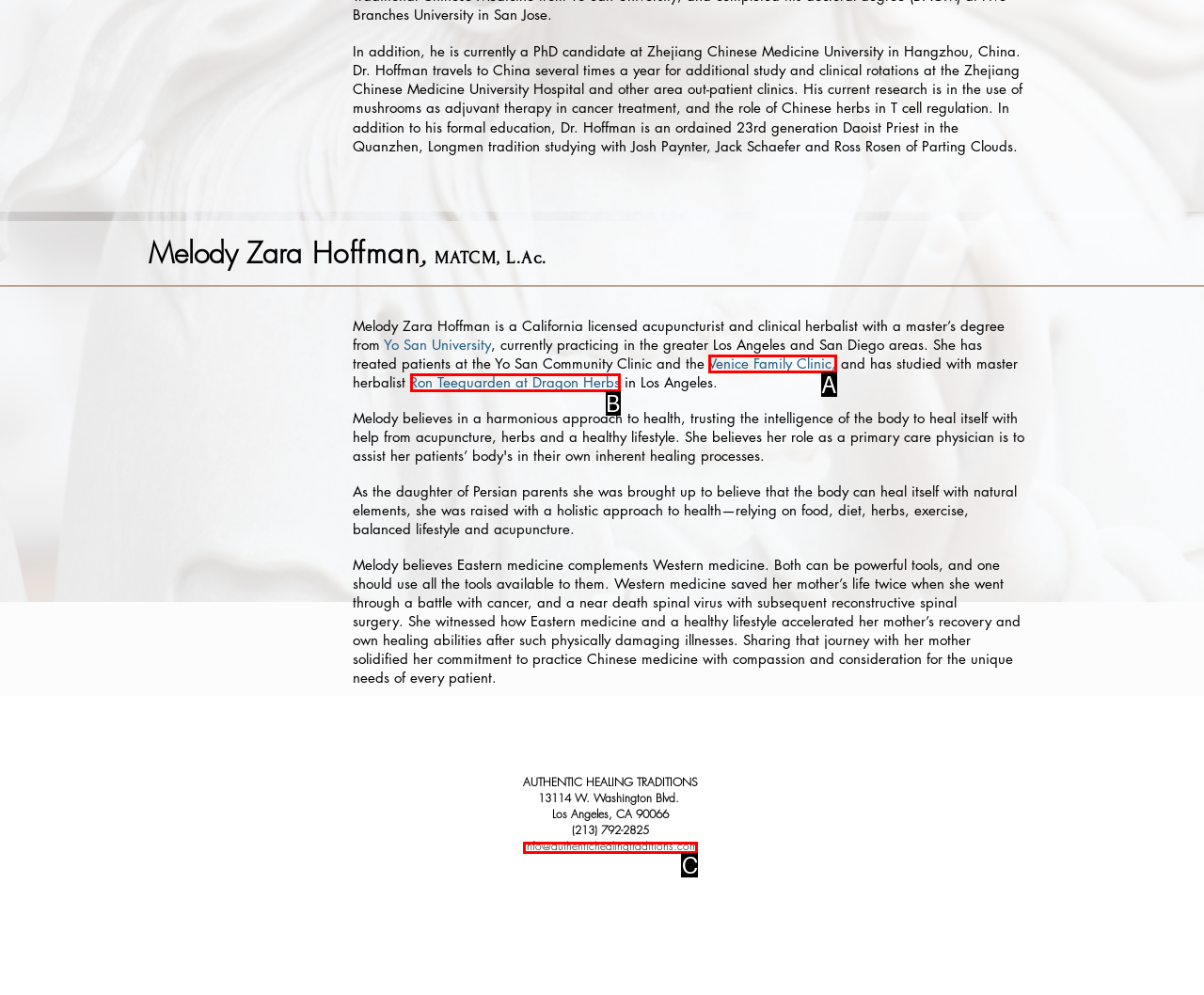Tell me which one HTML element best matches the description: Categories
Answer with the option's letter from the given choices directly.

None